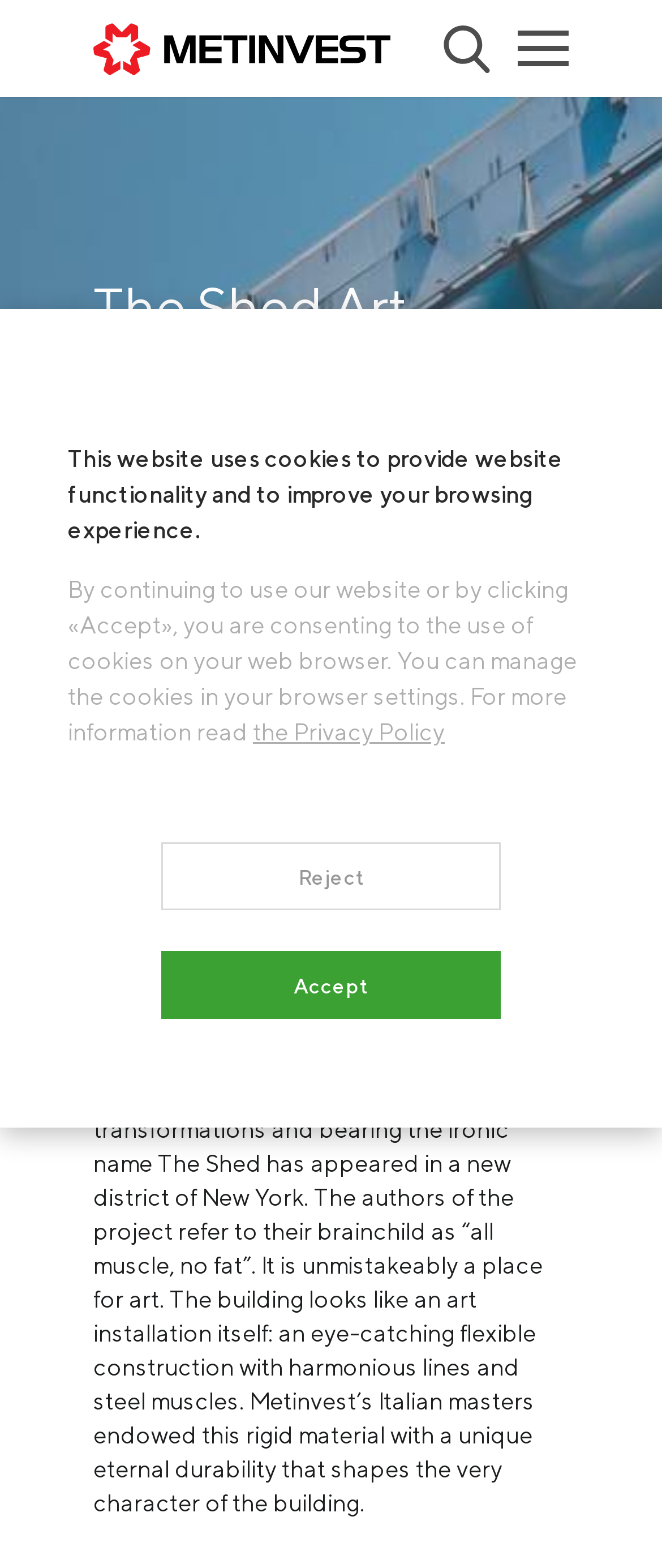Calculate the bounding box coordinates of the UI element given the description: "the Privacy Policy".

[0.382, 0.458, 0.672, 0.475]